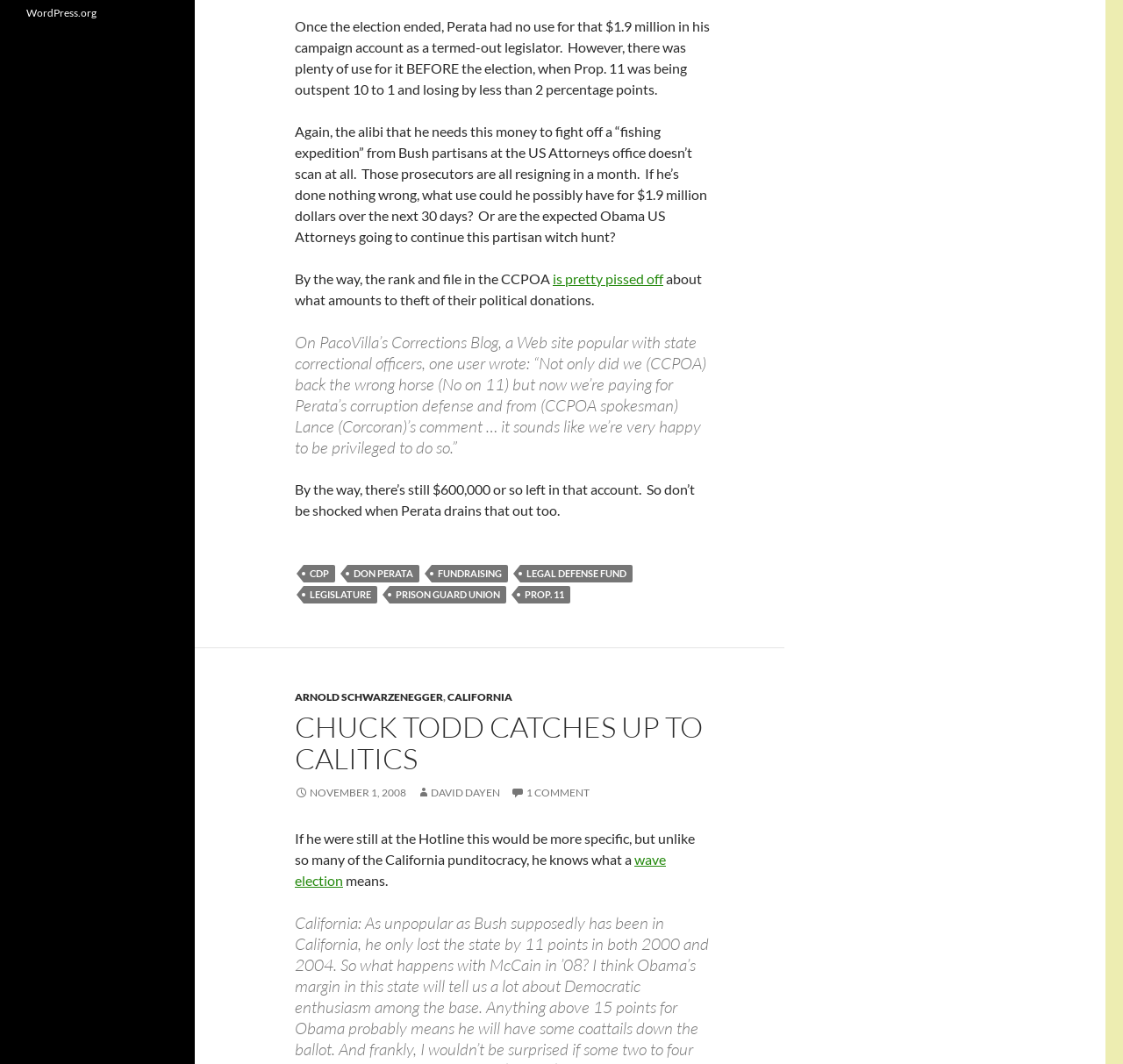Please provide the bounding box coordinates for the element that needs to be clicked to perform the instruction: "Check the LEGISLATURE link". The coordinates must consist of four float numbers between 0 and 1, formatted as [left, top, right, bottom].

[0.27, 0.551, 0.336, 0.567]